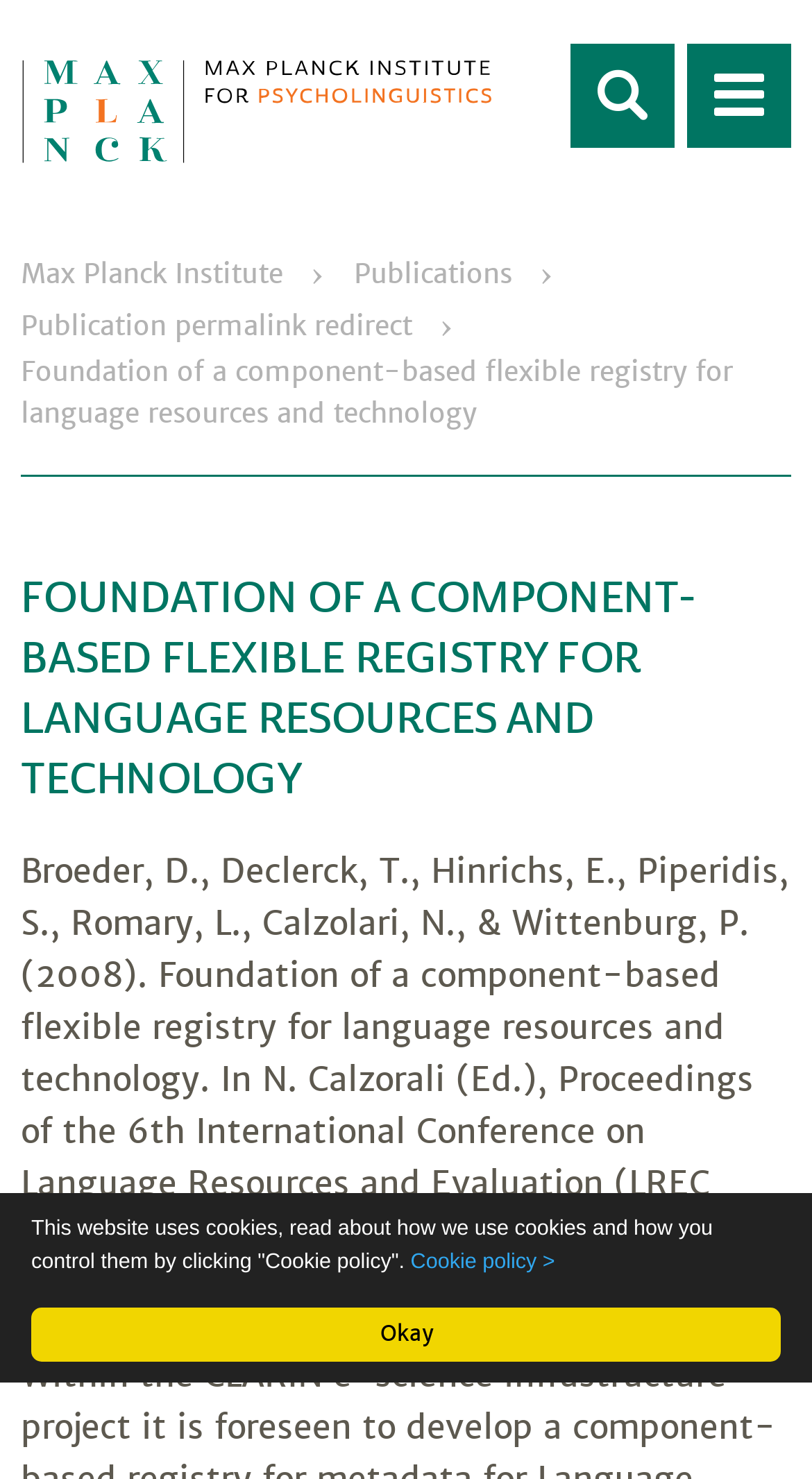Please provide a comprehensive answer to the question based on the screenshot: What is the year of the publication?

I found the answer by looking at the StaticText '(2008).' located in the middle of the webpage, which suggests that it is the year of the publication.